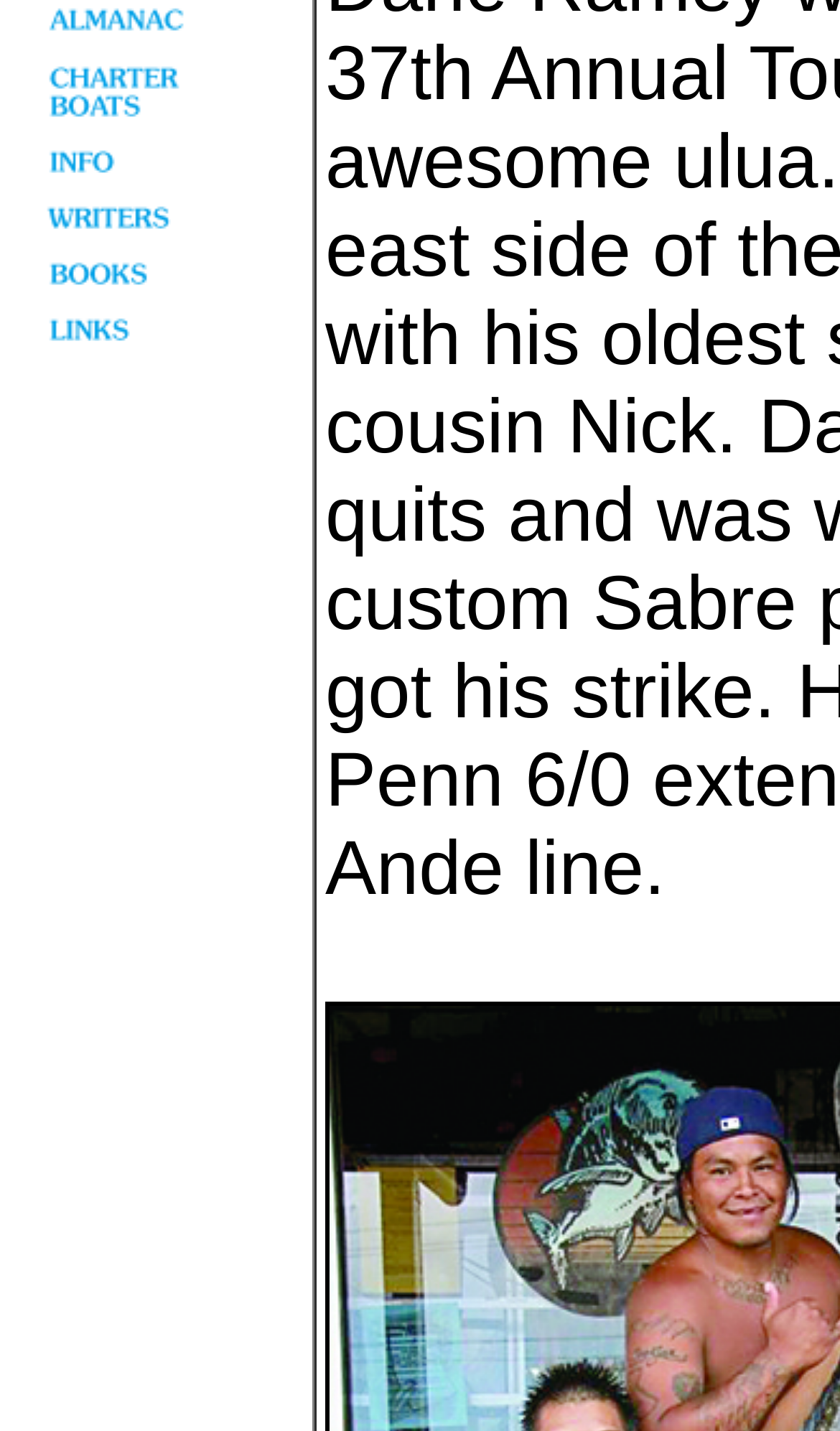Using the format (top-left x, top-left y, bottom-right x, bottom-right y), provide the bounding box coordinates for the described UI element. All values should be floating point numbers between 0 and 1: alt="title" name="books"

[0.0, 0.193, 0.321, 0.215]